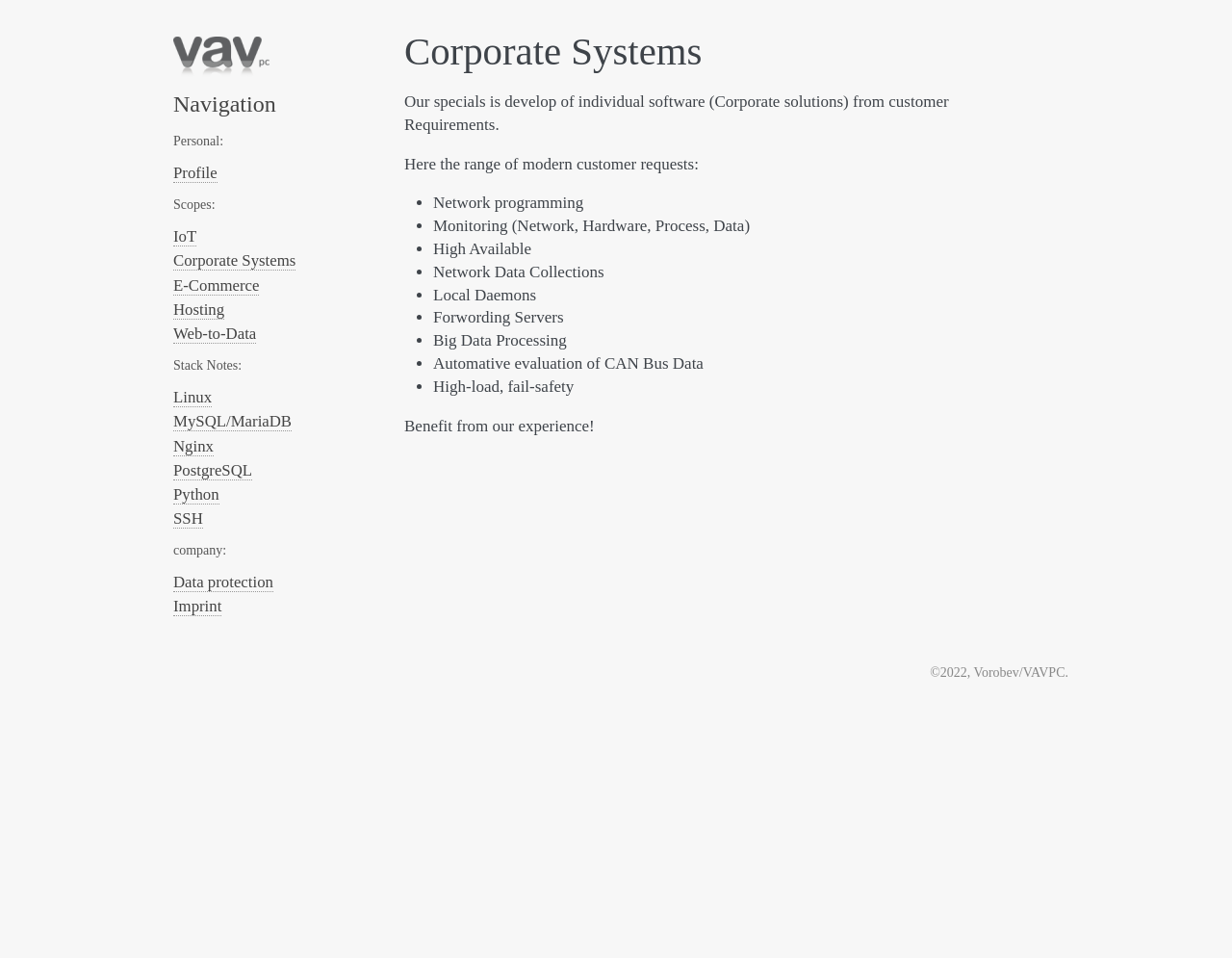What is the range of modern customer requests?
Using the visual information from the image, give a one-word or short-phrase answer.

List of items